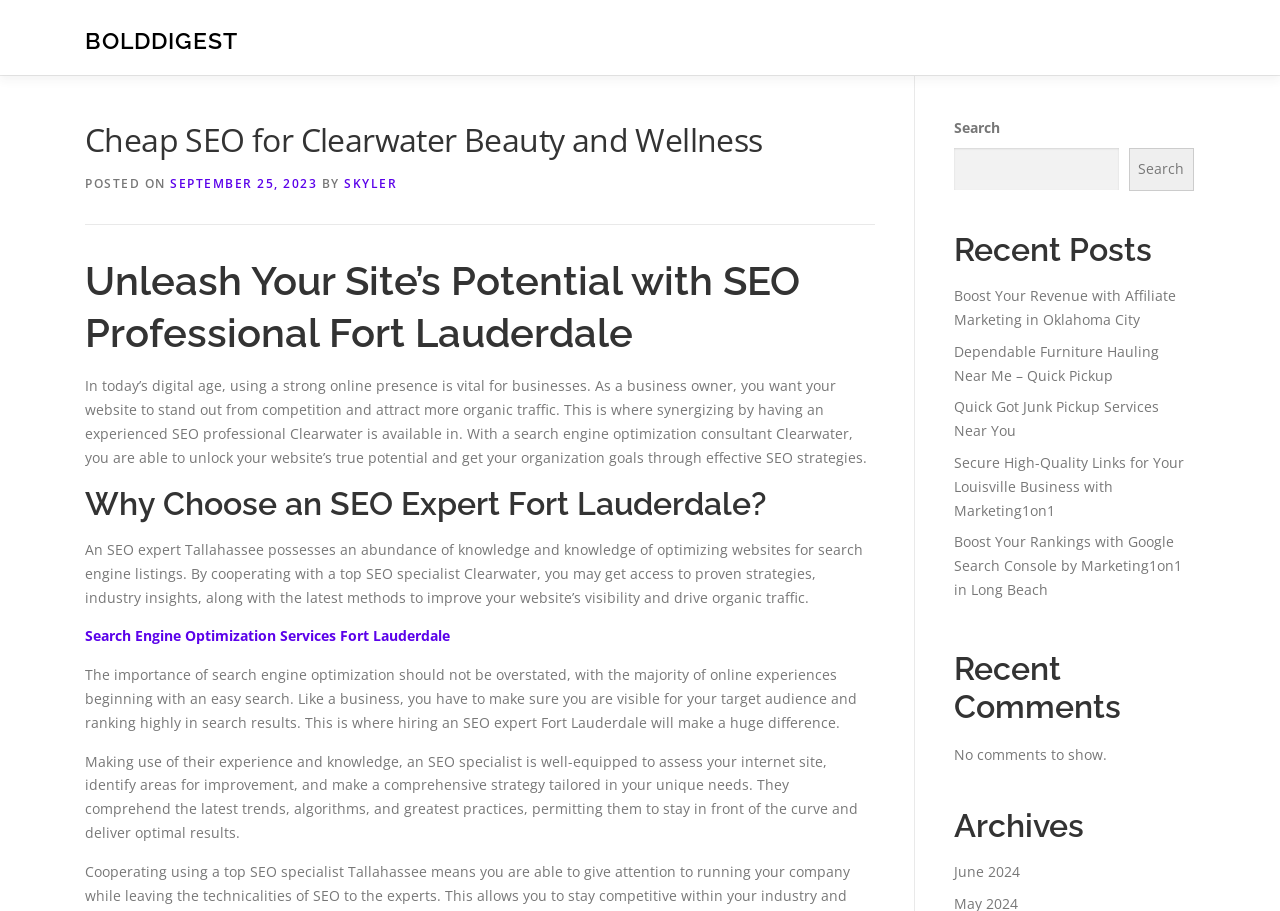What is the purpose of the search box?
Your answer should be a single word or phrase derived from the screenshot.

To search the website